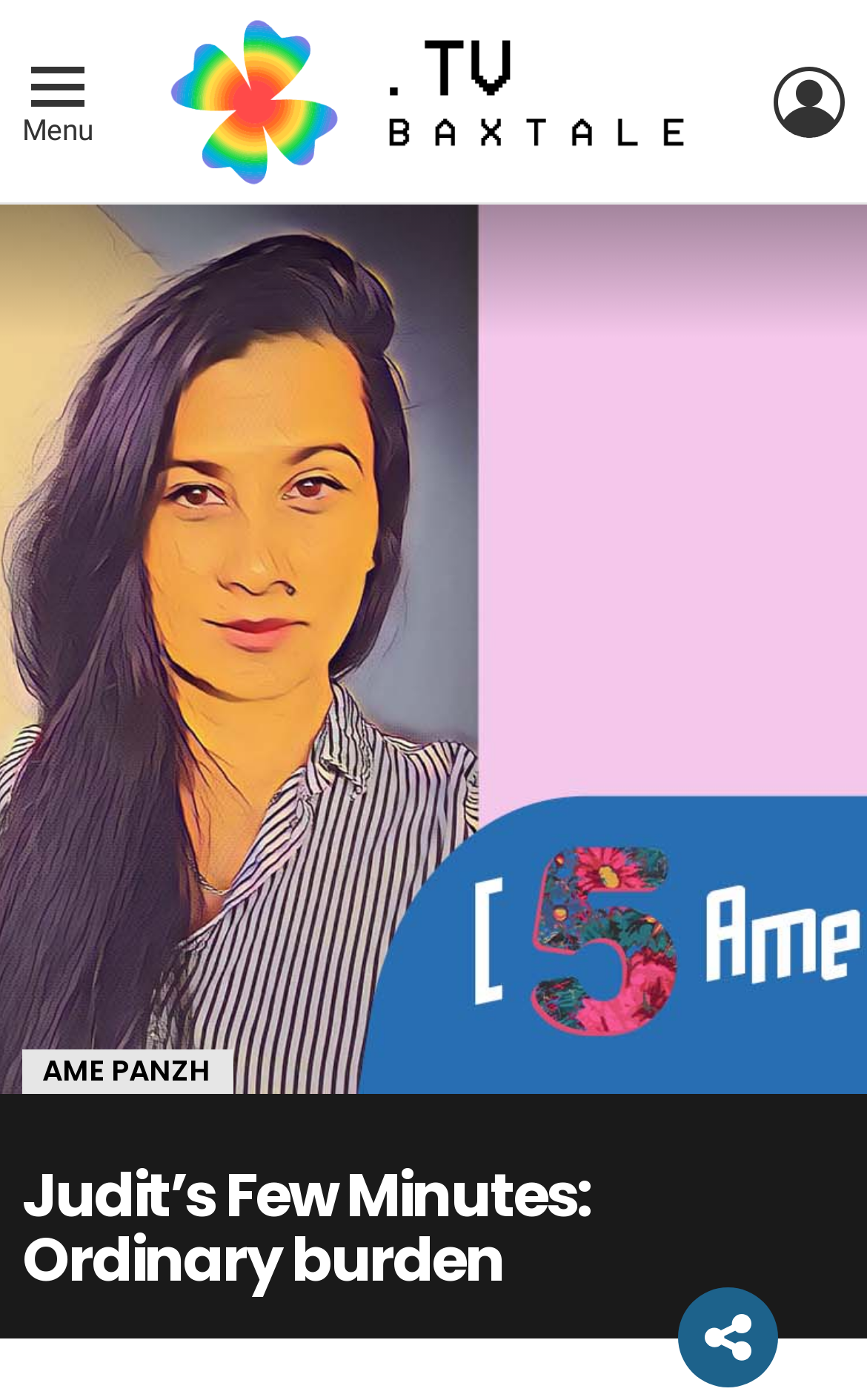Use a single word or phrase to answer the question:
How many links are there in the top navigation bar?

3